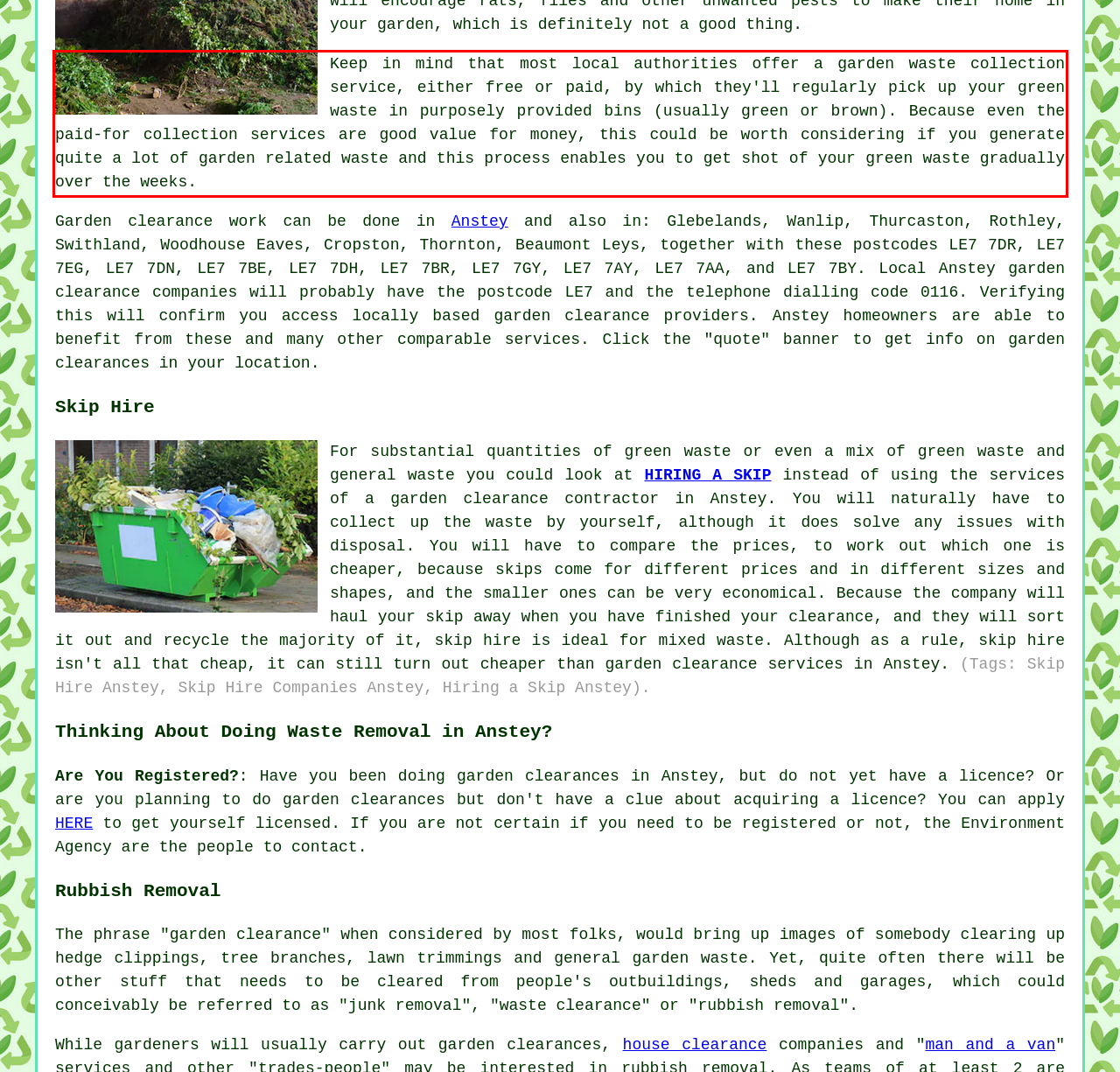Using the provided webpage screenshot, identify and read the text within the red rectangle bounding box.

Keep in mind that most local authorities offer a garden waste collection service, either free or paid, by which they'll regularly pick up your green waste in purposely provided bins (usually green or brown). Because even the paid-for collection services are good value for money, this could be worth considering if you generate quite a lot of garden related waste and this process enables you to get shot of your green waste gradually over the weeks.